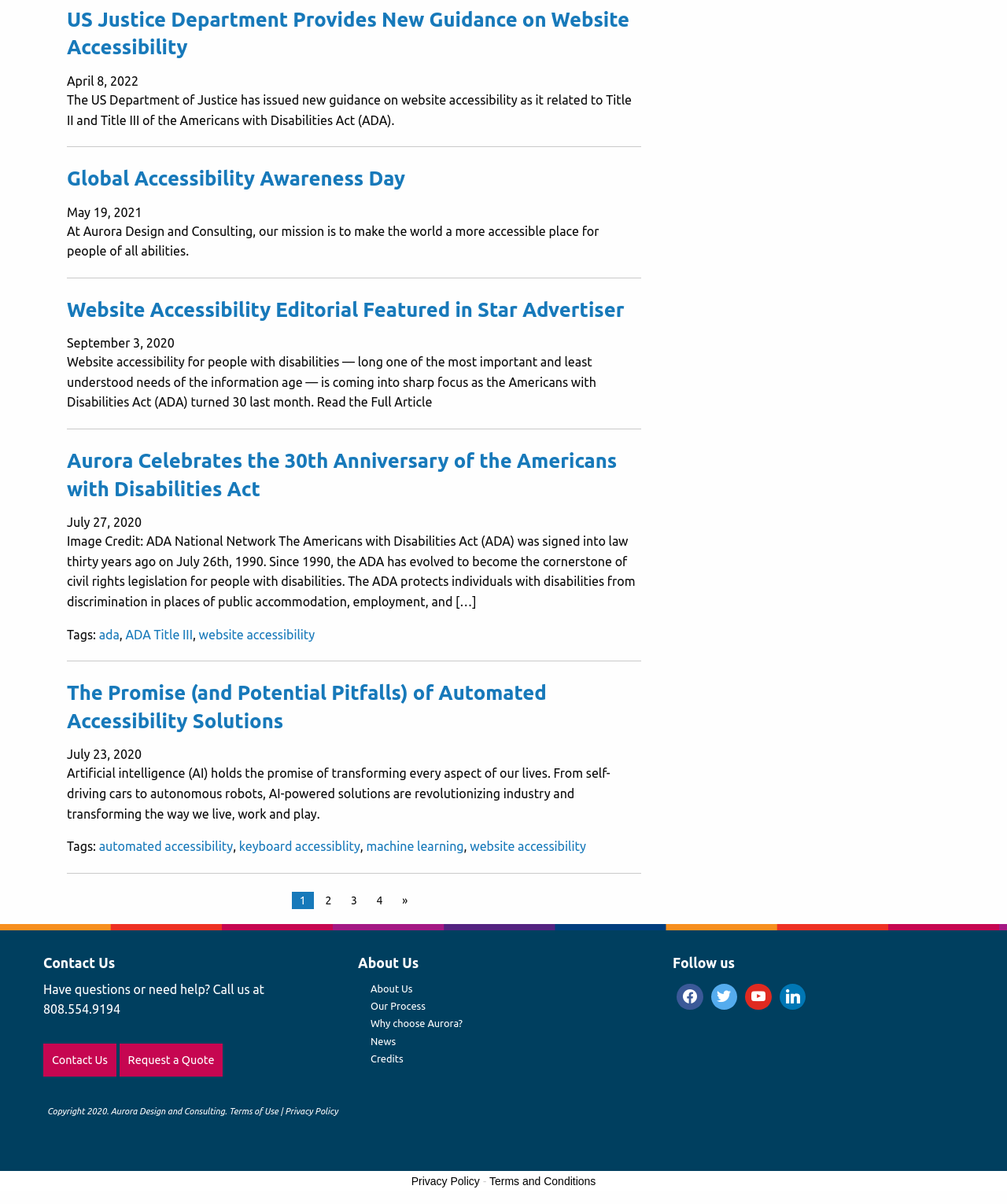Specify the bounding box coordinates of the element's region that should be clicked to achieve the following instruction: "Follow Aurora on Facebook". The bounding box coordinates consist of four float numbers between 0 and 1, in the format [left, top, right, bottom].

[0.702, 0.814, 0.736, 0.842]